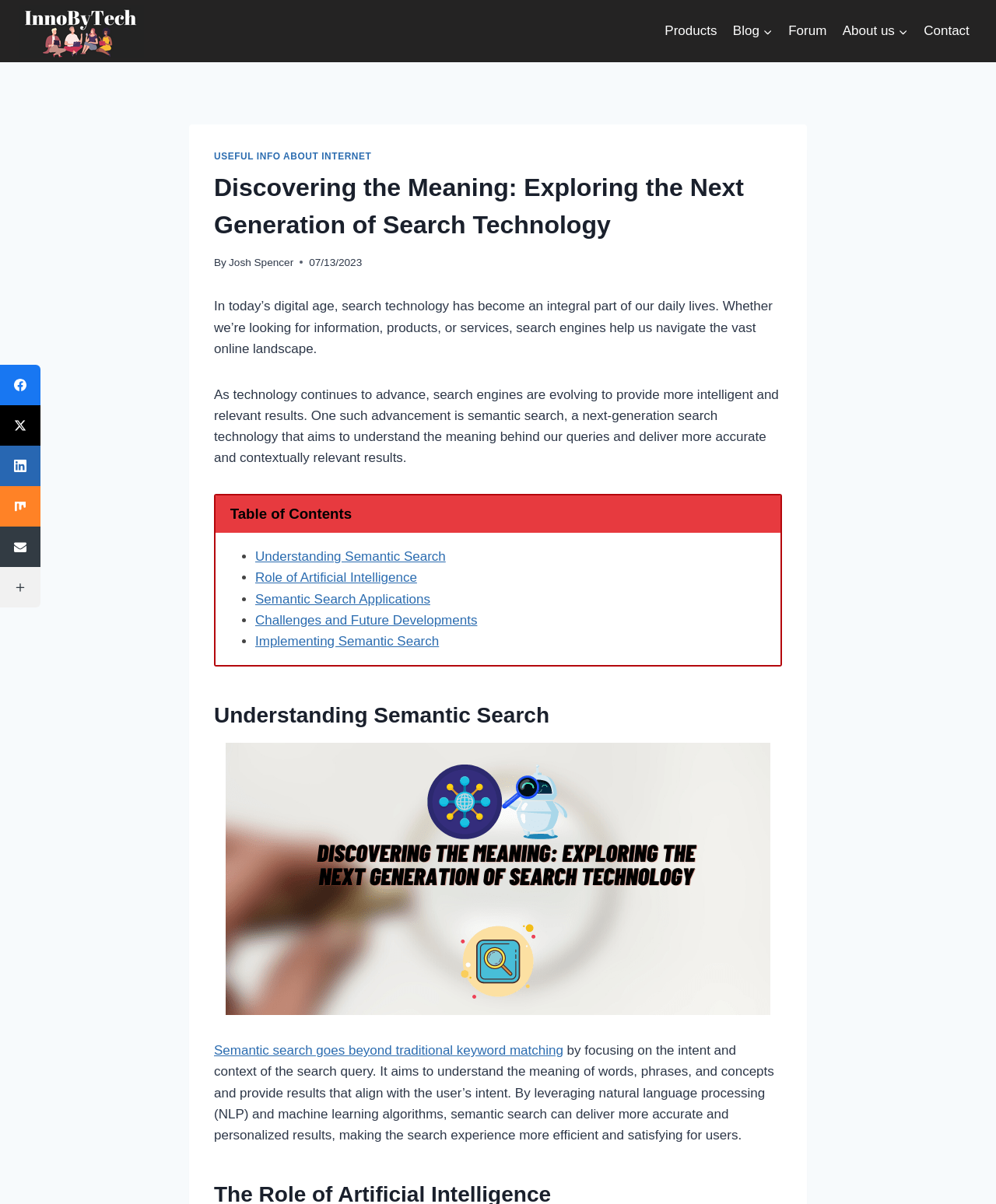Please identify the bounding box coordinates of the area that needs to be clicked to follow this instruction: "Visit the 'About us' page".

[0.838, 0.01, 0.92, 0.041]